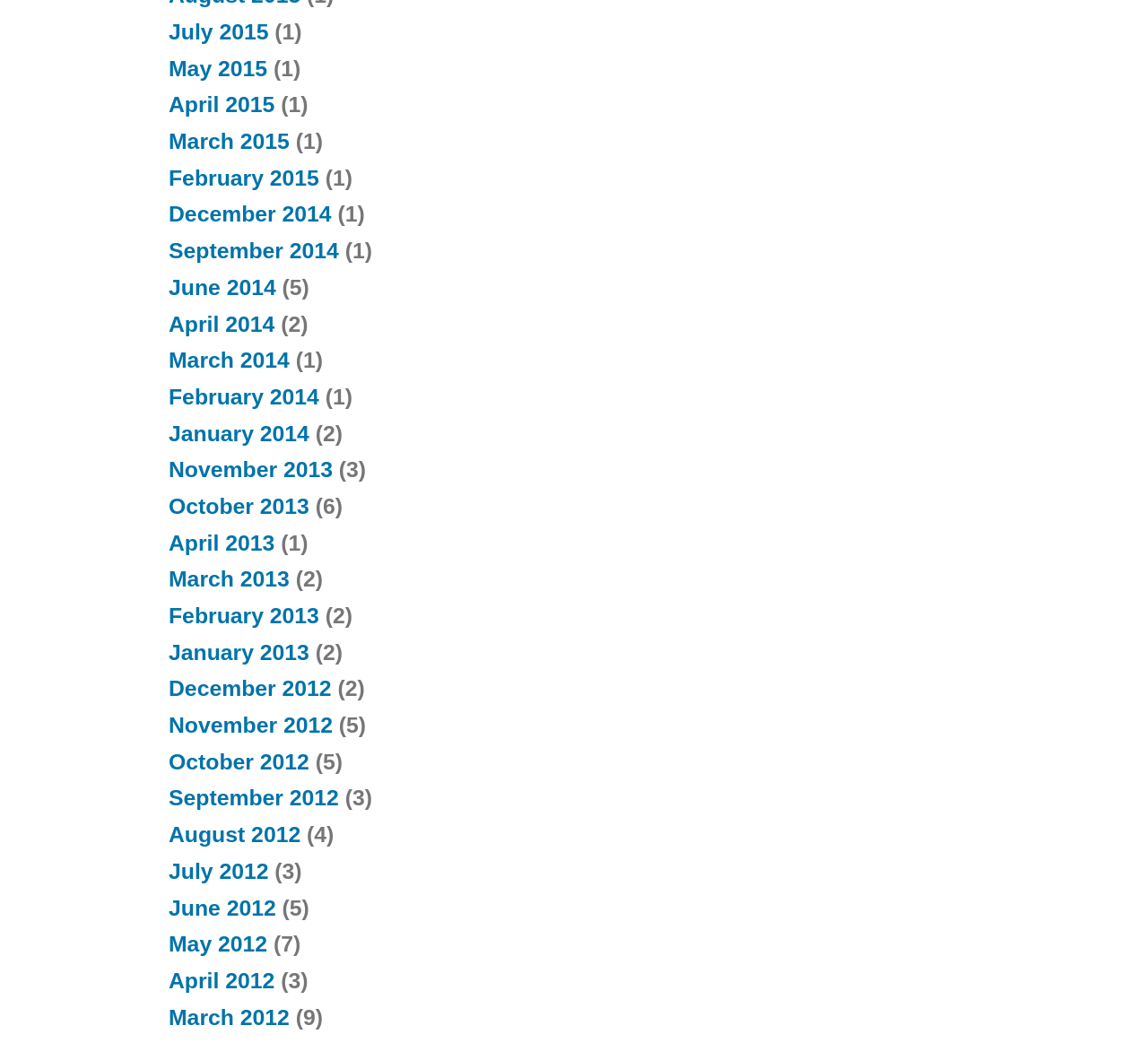What is the position of the link 'June 2014'?
Use the screenshot to answer the question with a single word or phrase.

Above 'April 2014'